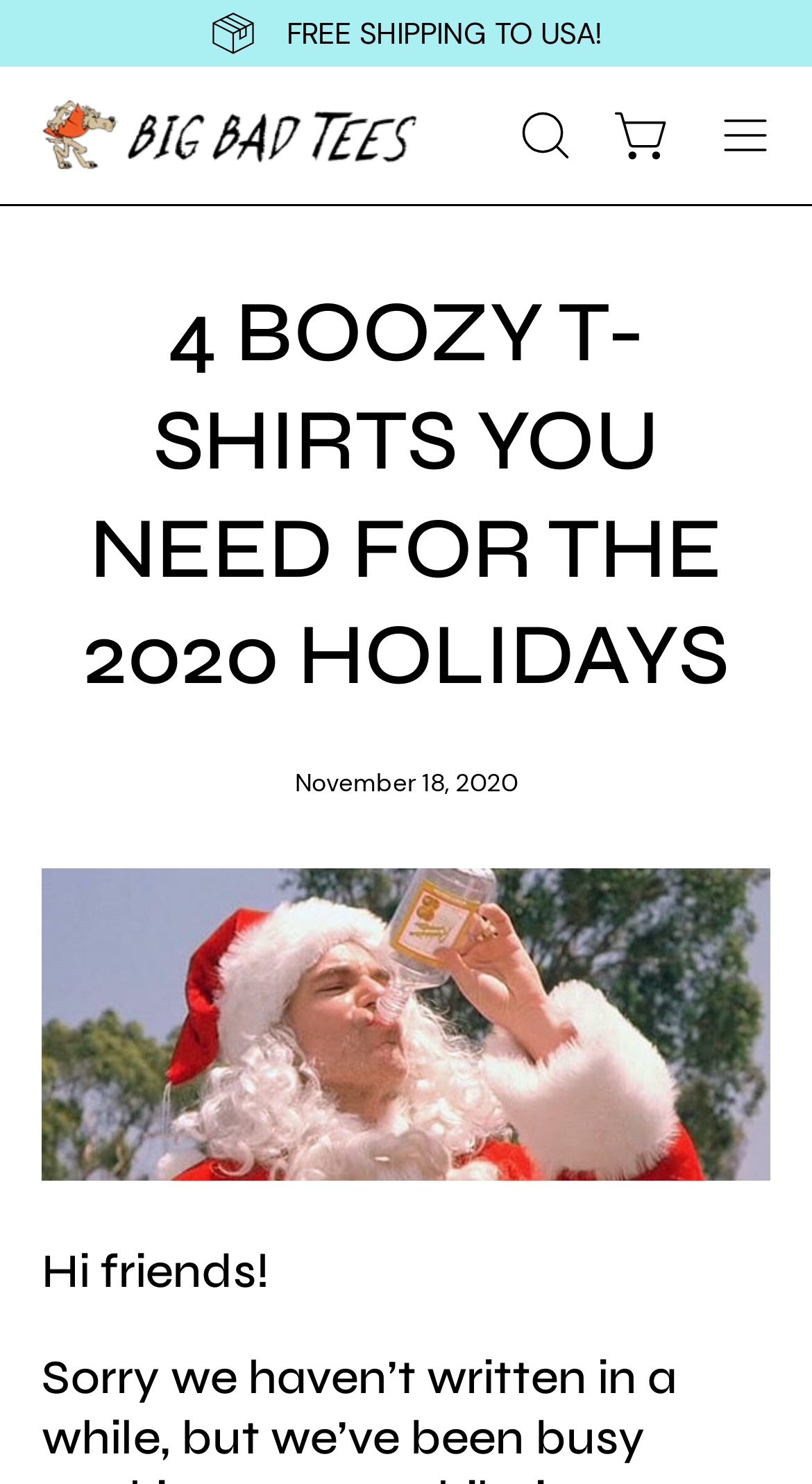What is the date of the article?
Look at the screenshot and give a one-word or phrase answer.

November 18, 2020